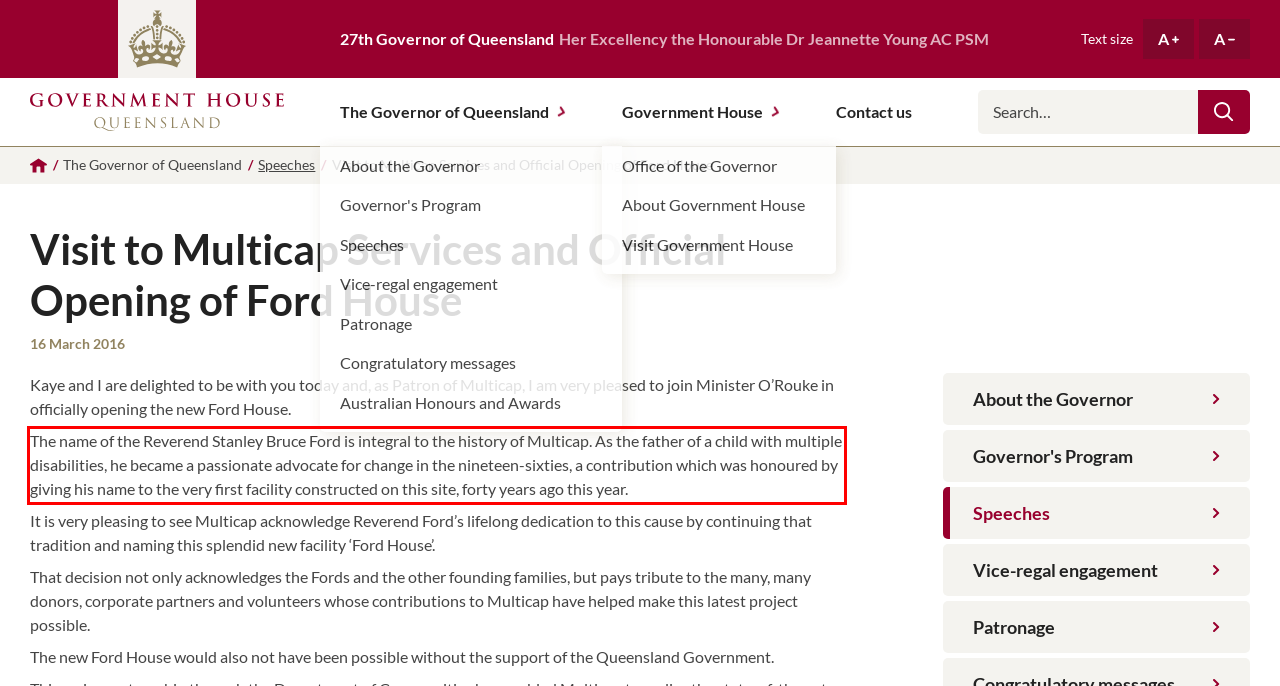Please identify and extract the text content from the UI element encased in a red bounding box on the provided webpage screenshot.

The name of the Reverend Stanley Bruce Ford is integral to the history of Multicap. As the father of a child with multiple disabilities, he became a passionate advocate for change in the nineteen-sixties, a contribution which was honoured by giving his name to the very first facility constructed on this site, forty years ago this year.